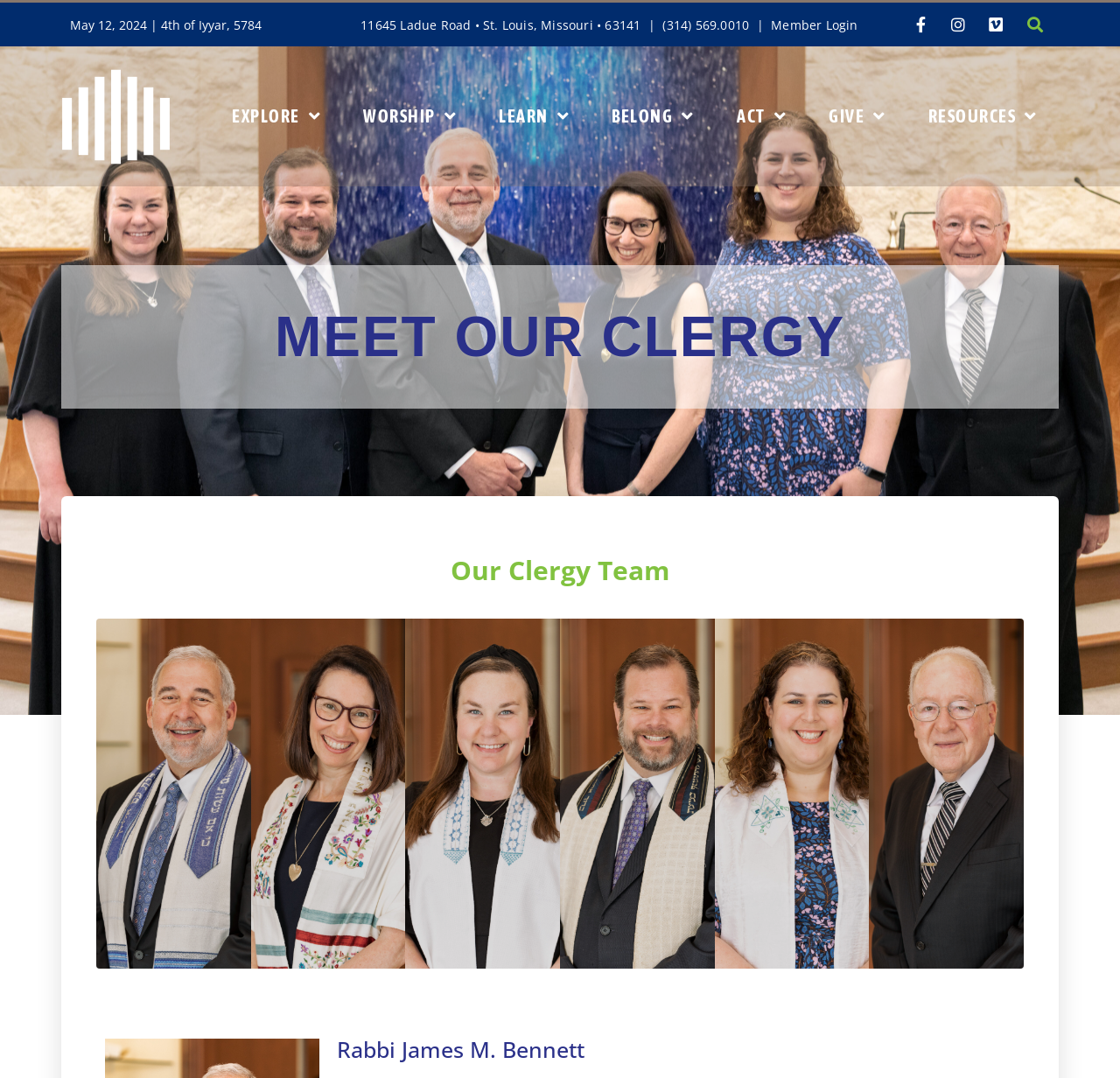Locate the bounding box coordinates of the UI element described by: "name="s" title="Search"". Provide the coordinates as four float numbers between 0 and 1, formatted as [left, top, right, bottom].

[0.902, 0.007, 0.939, 0.038]